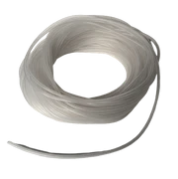What is the significance of the hose's flexibility?
Please describe in detail the information shown in the image to answer the question.

The caption highlights the hose's flexibility as one of its key features, suggesting that this flexibility is essential for achieving effective fluid transfer in various settings, particularly where corrosive substances are involved.